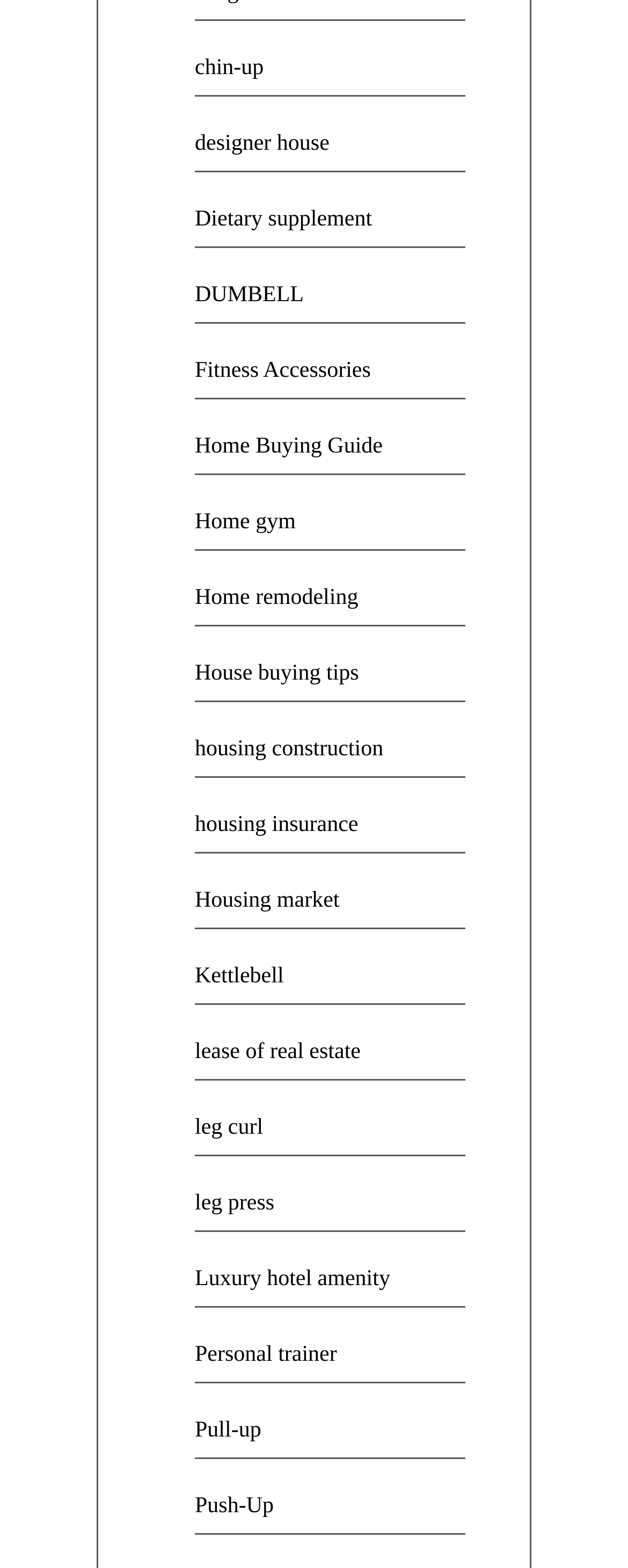What is the topic related to 'Home Buying Guide'?
Answer the question using a single word or phrase, according to the image.

Home